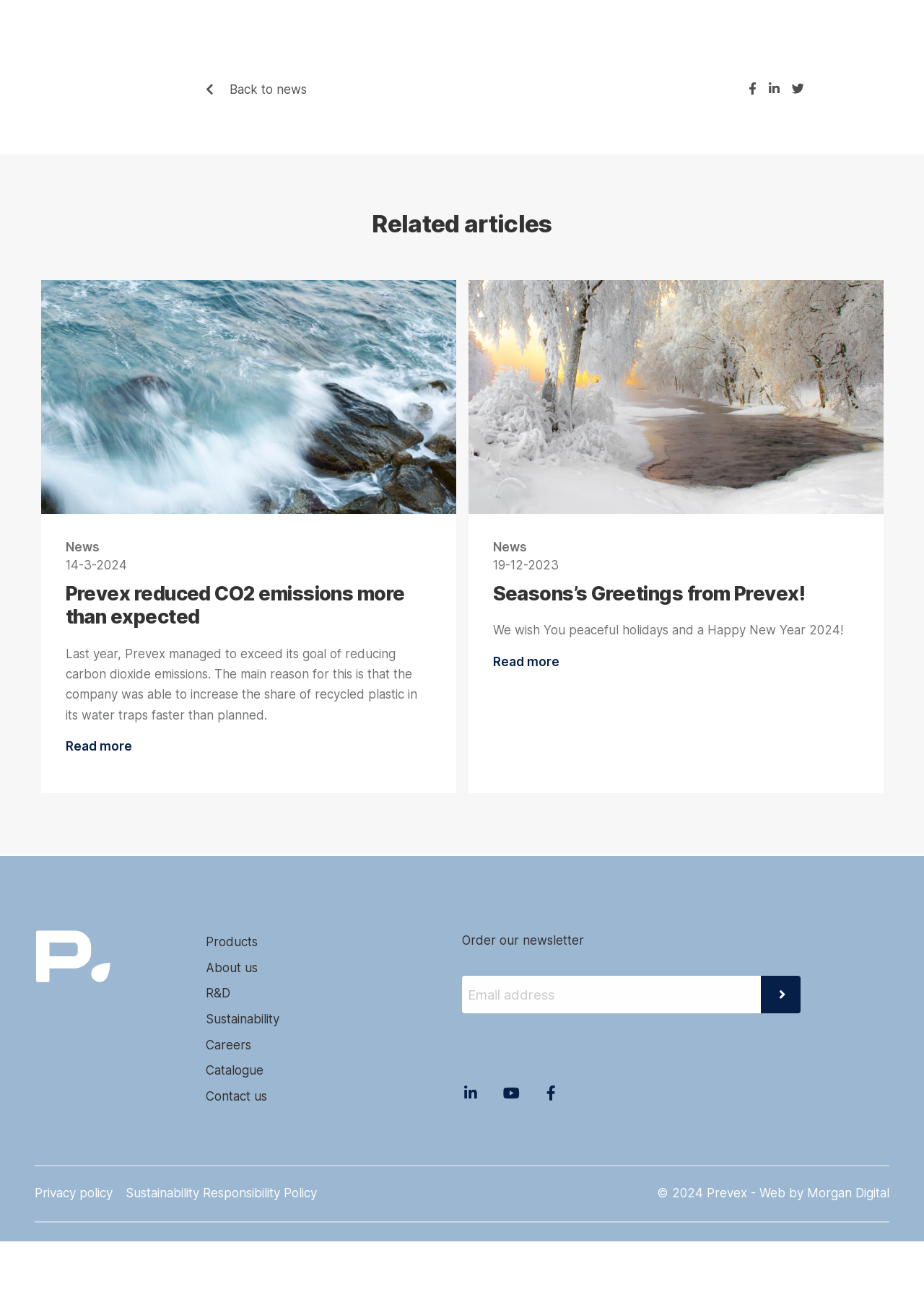Please identify the bounding box coordinates of the element's region that I should click in order to complete the following instruction: "Read more about Prevex reducing CO2 emissions". The bounding box coordinates consist of four float numbers between 0 and 1, i.e., [left, top, right, bottom].

[0.071, 0.573, 0.143, 0.585]